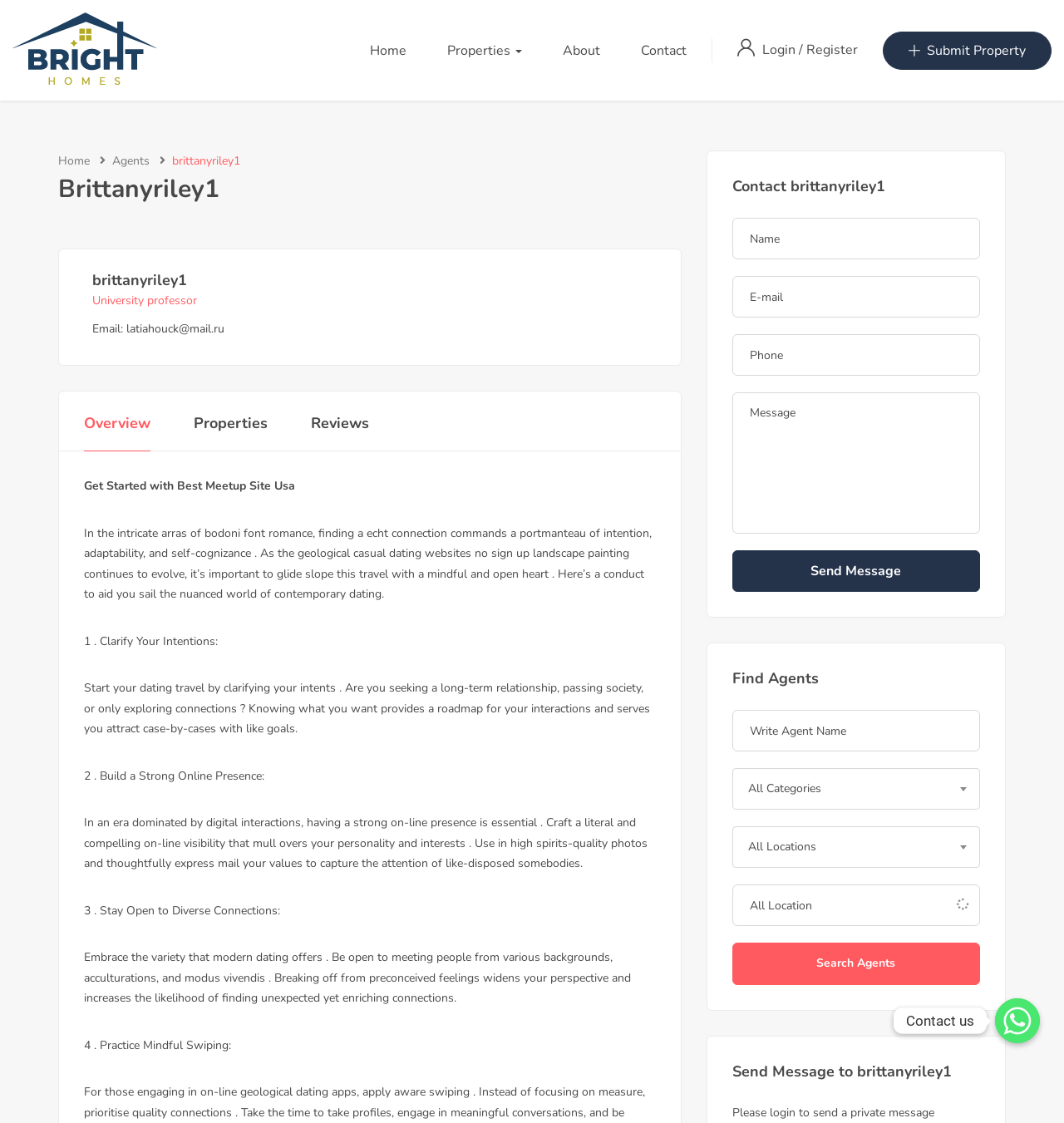Generate a detailed explanation of the webpage's features and information.

This webpage appears to be a personal profile or a real estate agent's website. At the top, there is a navigation menu with links to "Home", "Properties", "About", and "Contact". On the right side of the navigation menu, there are links to "Login" and "Register". 

Below the navigation menu, there is a section with a heading "Brittanyriley1" and a subheading "University professor". The section also includes the agent's email address and a brief description of their profession.

To the right of this section, there is a tab list with links to "Overview", "Properties", and "Reviews". 

The main content of the webpage is a long article with a title "Get Started with Best Meetup Site Usa". The article provides guidance on how to navigate the world of online dating, with four steps: clarifying one's intentions, building a strong online presence, staying open to diverse connections, and practicing mindful swiping. 

On the right side of the article, there is a contact form with fields for name, email, phone, and message, as well as a "Send Message" button. Below the contact form, there is a section to find agents, with fields to search by category and location, and a "Search Agents" button.

At the bottom of the webpage, there are links to "Contact us" and a social media icon.